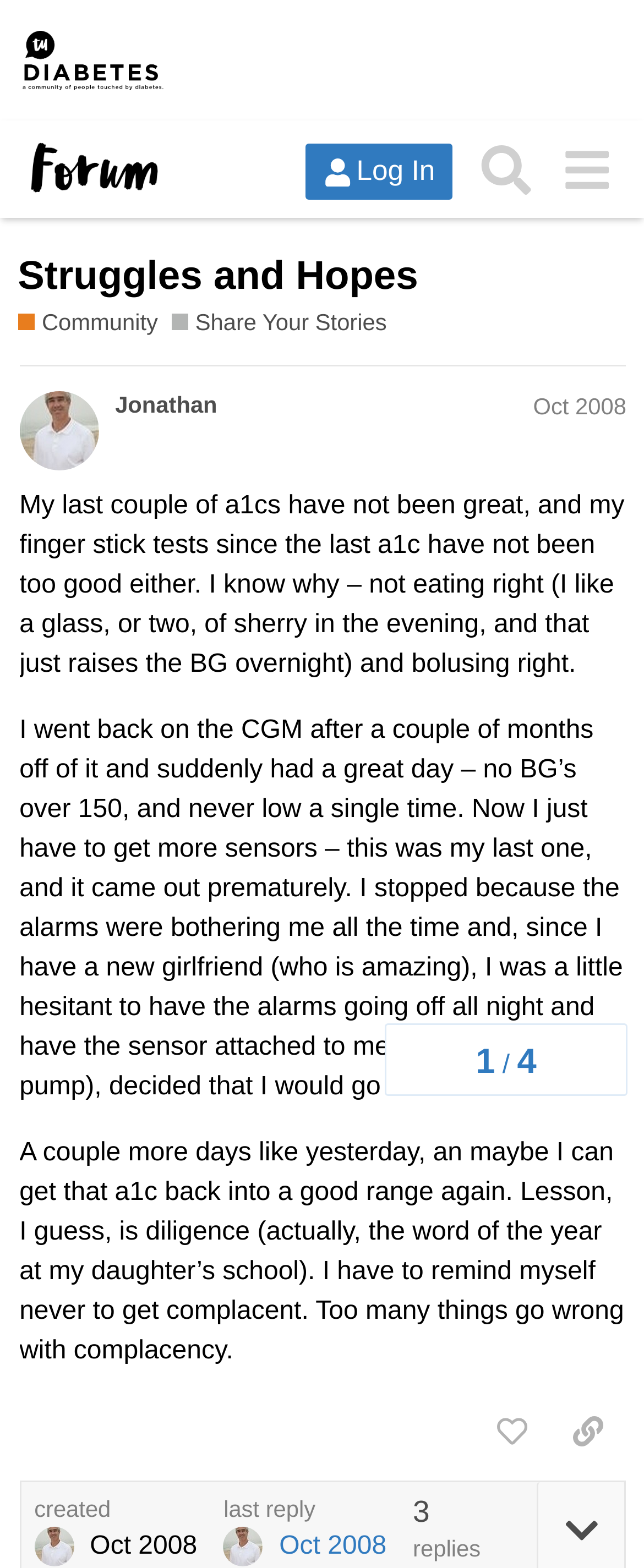Please respond in a single word or phrase: 
What is the topic of the post?

Struggles and Hopes